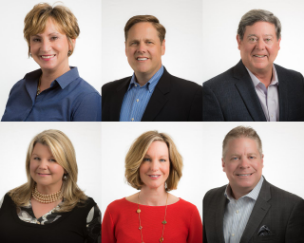What is the purpose of having high-quality visual presentation in business environments?
Provide a detailed and well-explained answer to the question.

The caption states that these headshots exemplify a commitment to quality visual presentation, which is essential for building client relationships and enhancing brand perception, reflecting the importance of personal representation in business environments.